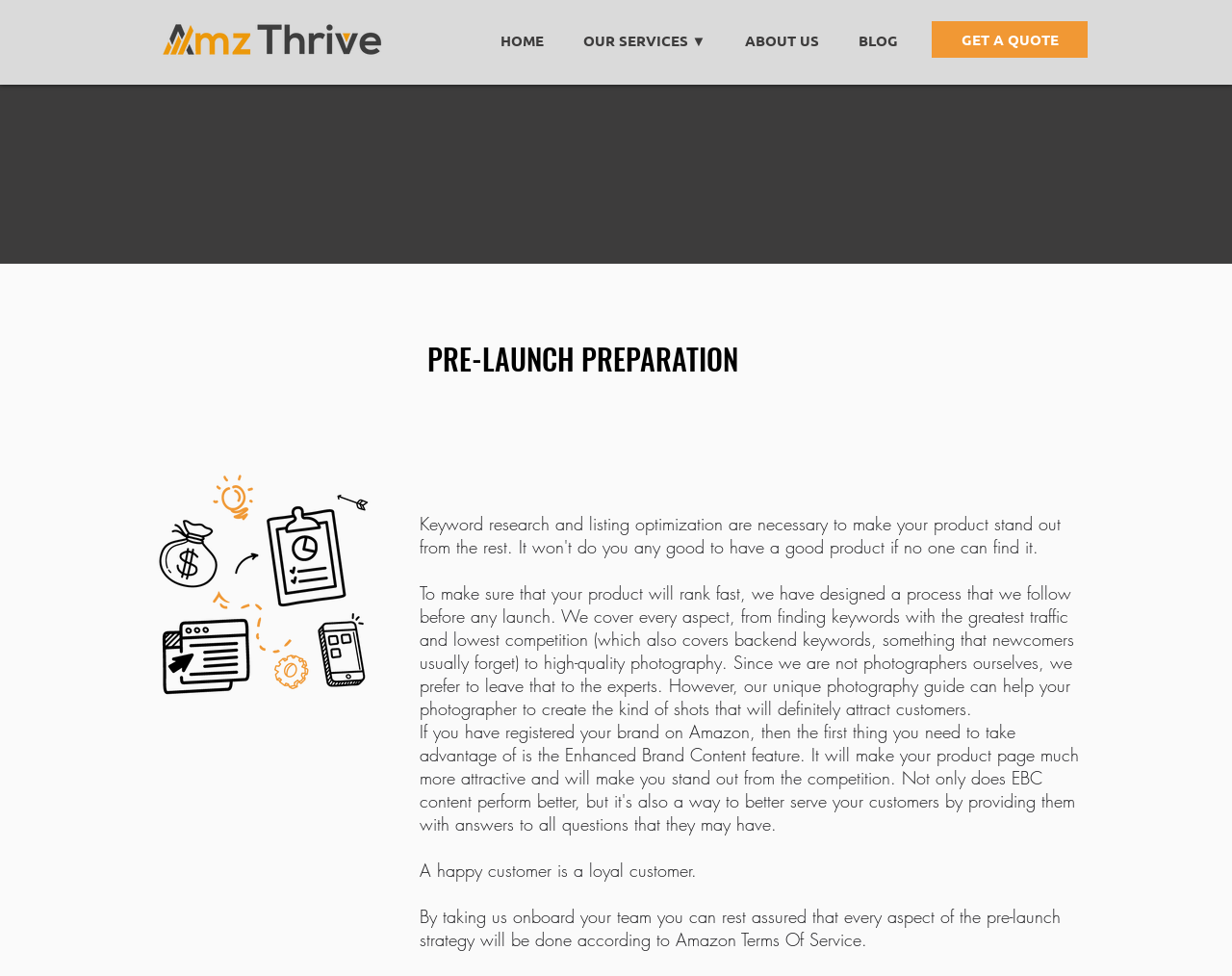Please provide a comprehensive response to the question based on the details in the image: What is the purpose of the pre-launch preparation?

The purpose of the pre-launch preparation is to make sure that the product will rank fast, as stated in the text on the webpage. This is achieved by covering every aspect, from finding keywords with the greatest traffic and lowest competition to high-quality photography.